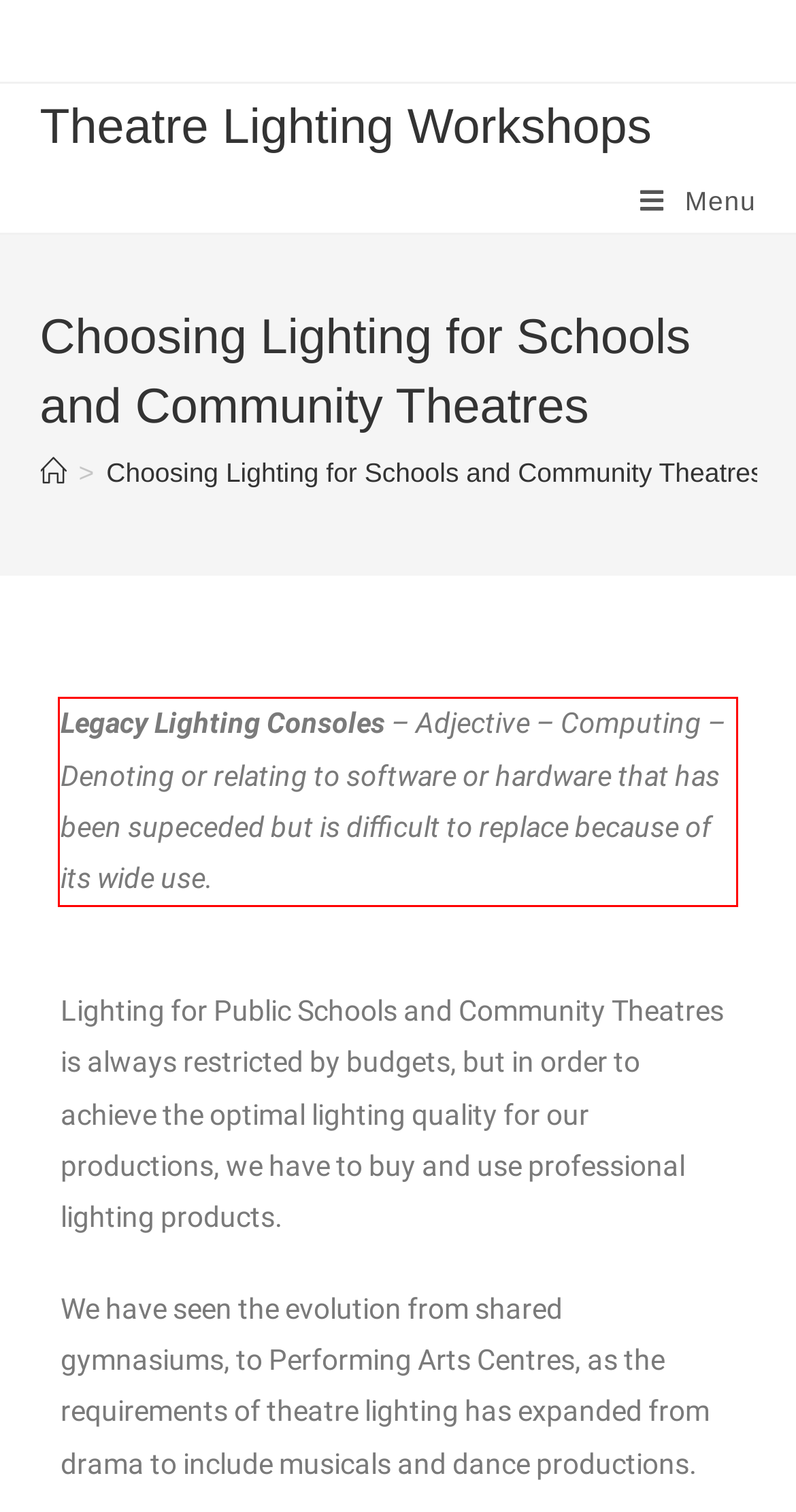In the screenshot of the webpage, find the red bounding box and perform OCR to obtain the text content restricted within this red bounding box.

Legacy Lighting Consoles – Adjective – Computing – Denoting or relating to software or hardware that has been supeceded but is difficult to replace because of its wide use.